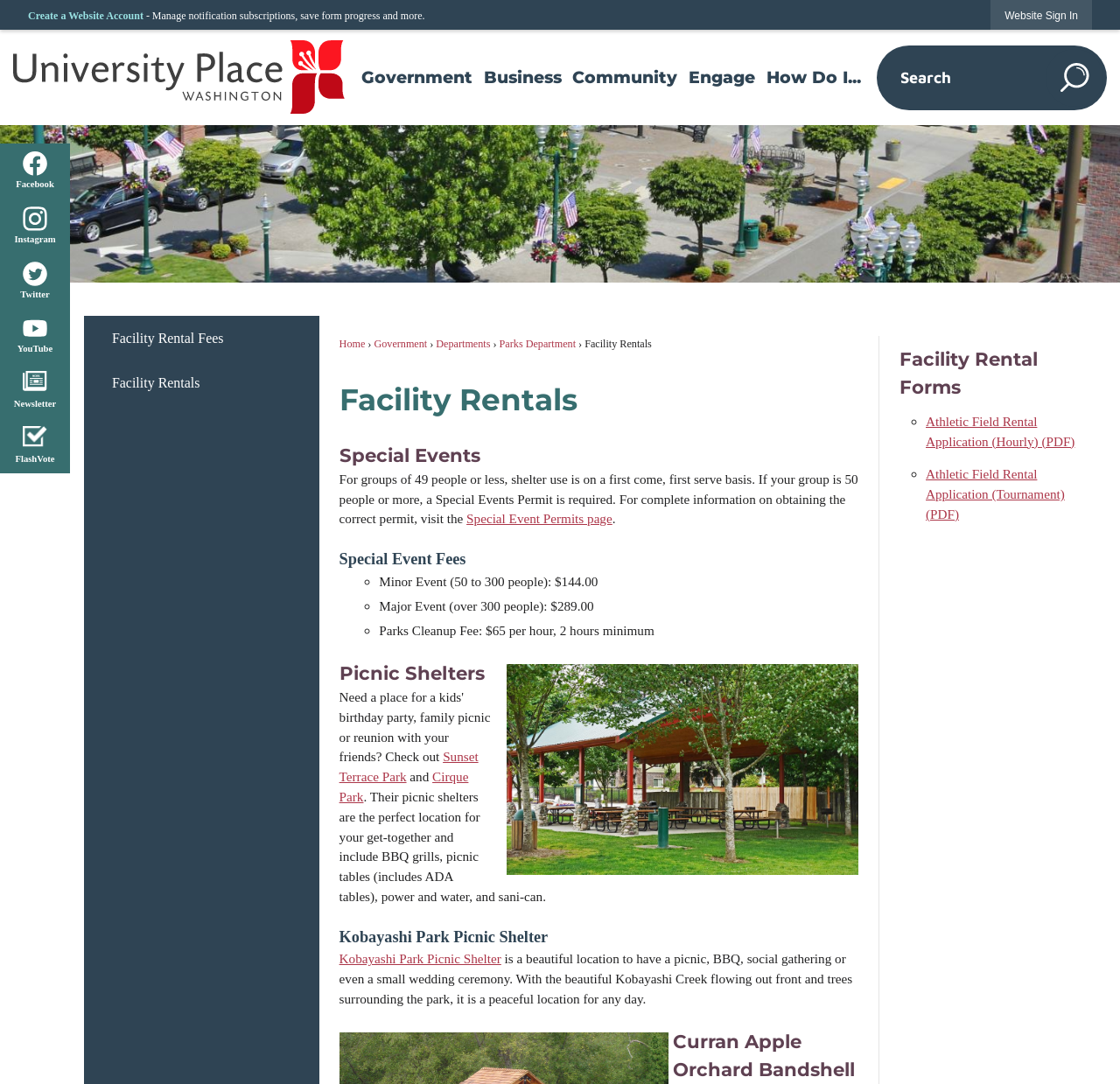Utilize the information from the image to answer the question in detail:
What is the name of the park with a creek flowing out front?

The webpage describes Kobayashi Park as a beautiful location with a creek flowing out front, which distinguishes it from other parks mentioned on the webpage.